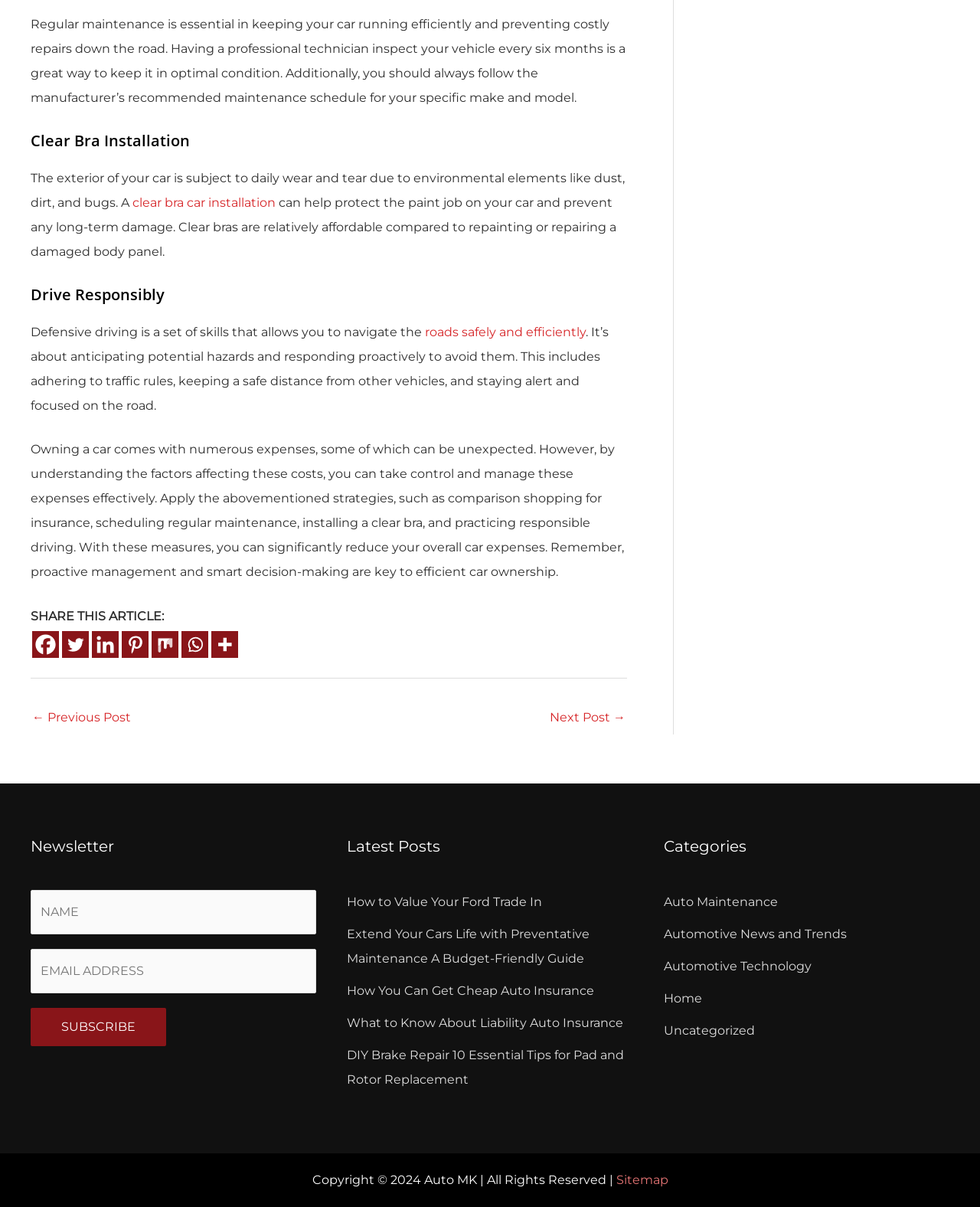What can be done to reduce car expenses?
Based on the image, give a one-word or short phrase answer.

Proactive management